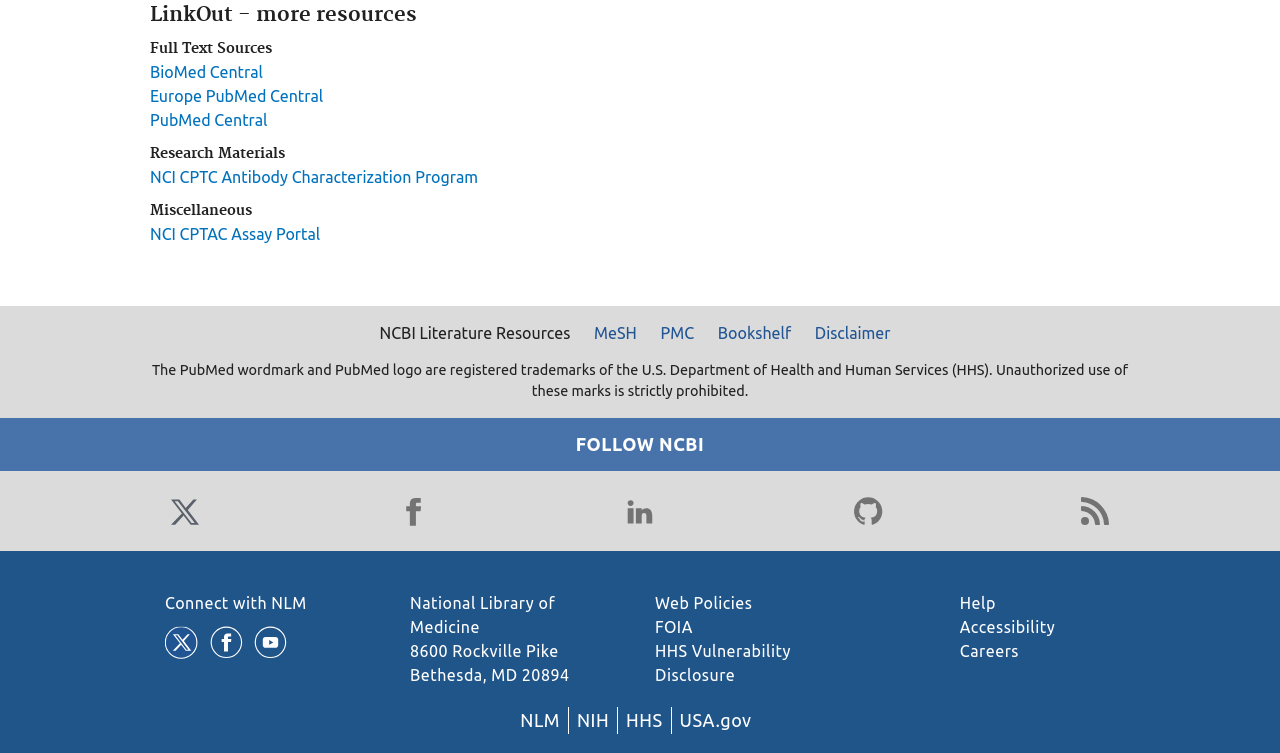Determine the bounding box coordinates for the area you should click to complete the following instruction: "Follow NCBI on Twitter".

[0.129, 0.652, 0.16, 0.705]